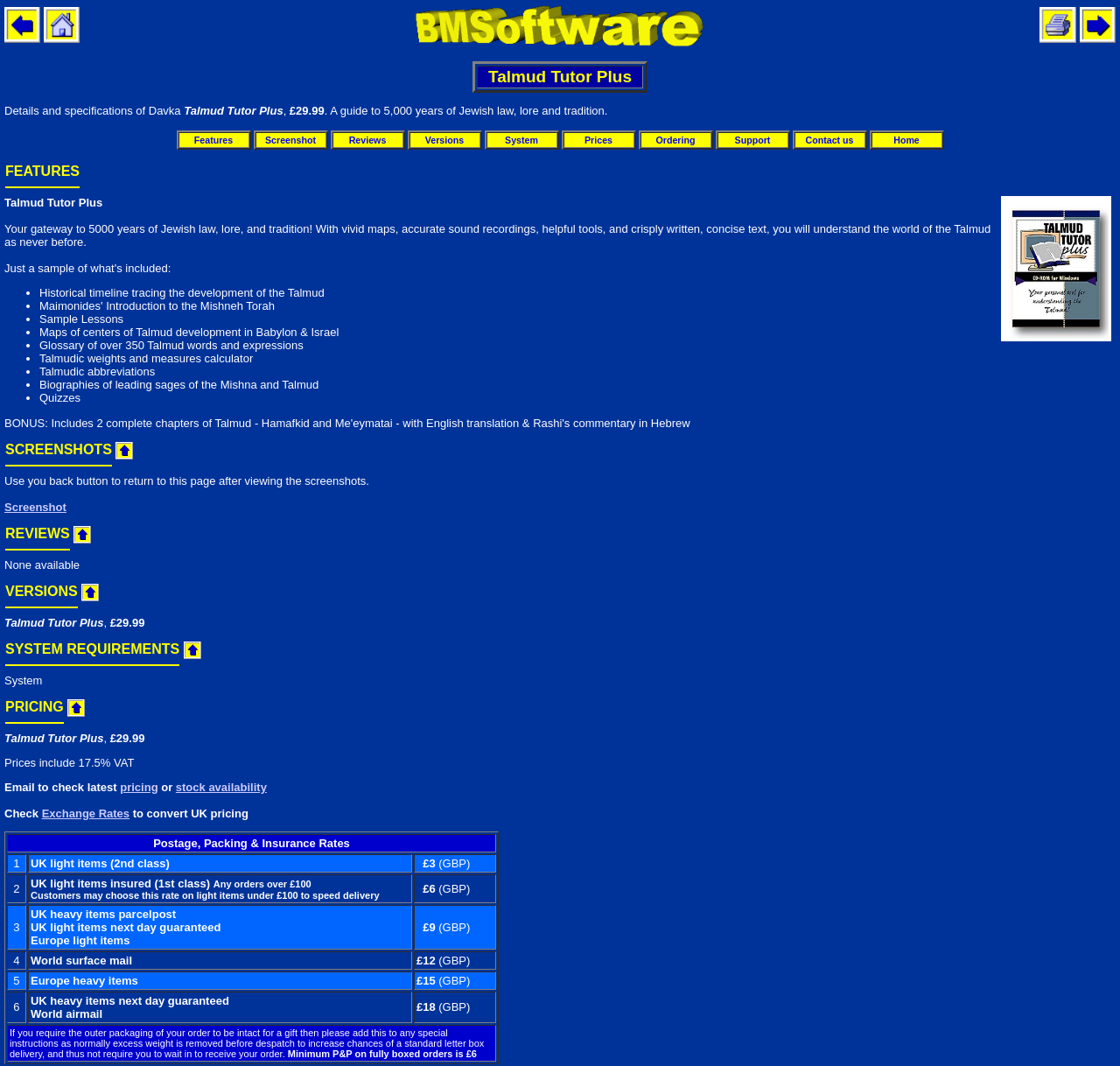Provide the bounding box coordinates of the HTML element this sentence describes: "title="Print this page"". The bounding box coordinates consist of four float numbers between 0 and 1, i.e., [left, top, right, bottom].

[0.928, 0.03, 0.961, 0.043]